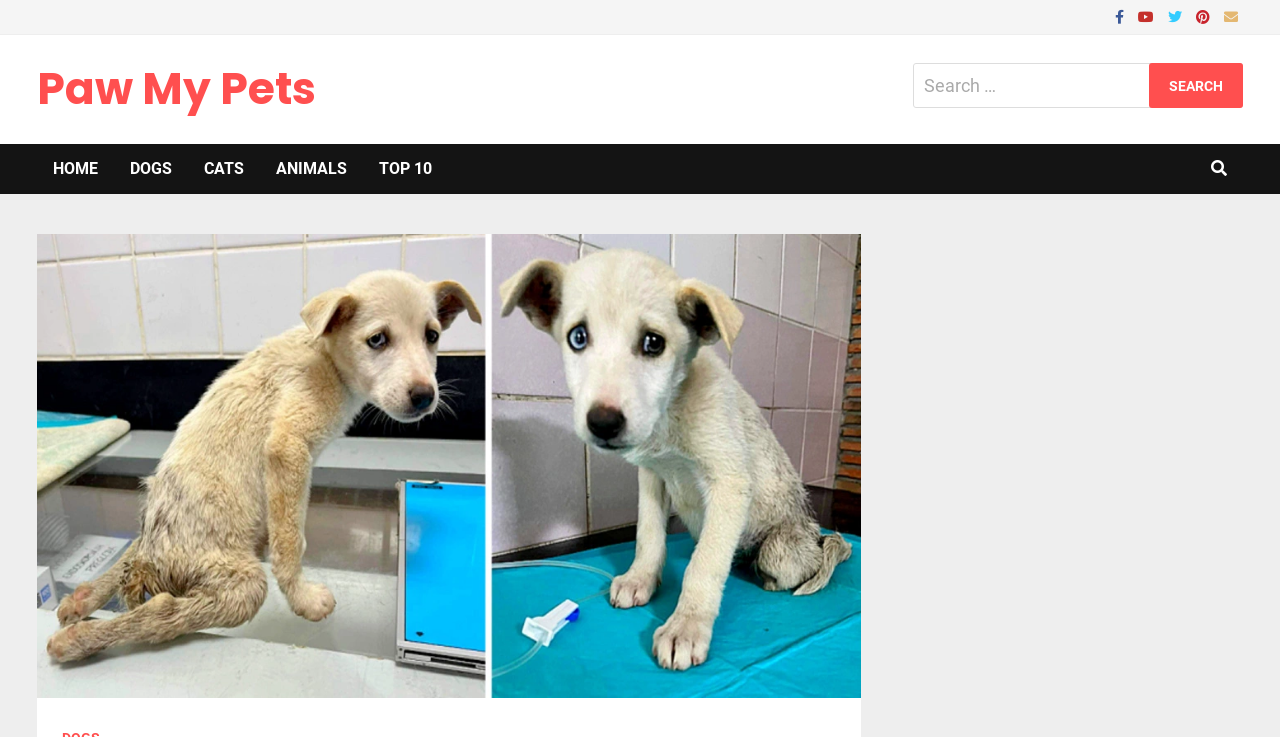Bounding box coordinates are specified in the format (top-left x, top-left y, bottom-right x, bottom-right y). All values are floating point numbers bounded between 0 and 1. Please provide the bounding box coordinate of the region this sentence describes: parent_node: Search for: value="Search"

[0.898, 0.085, 0.971, 0.147]